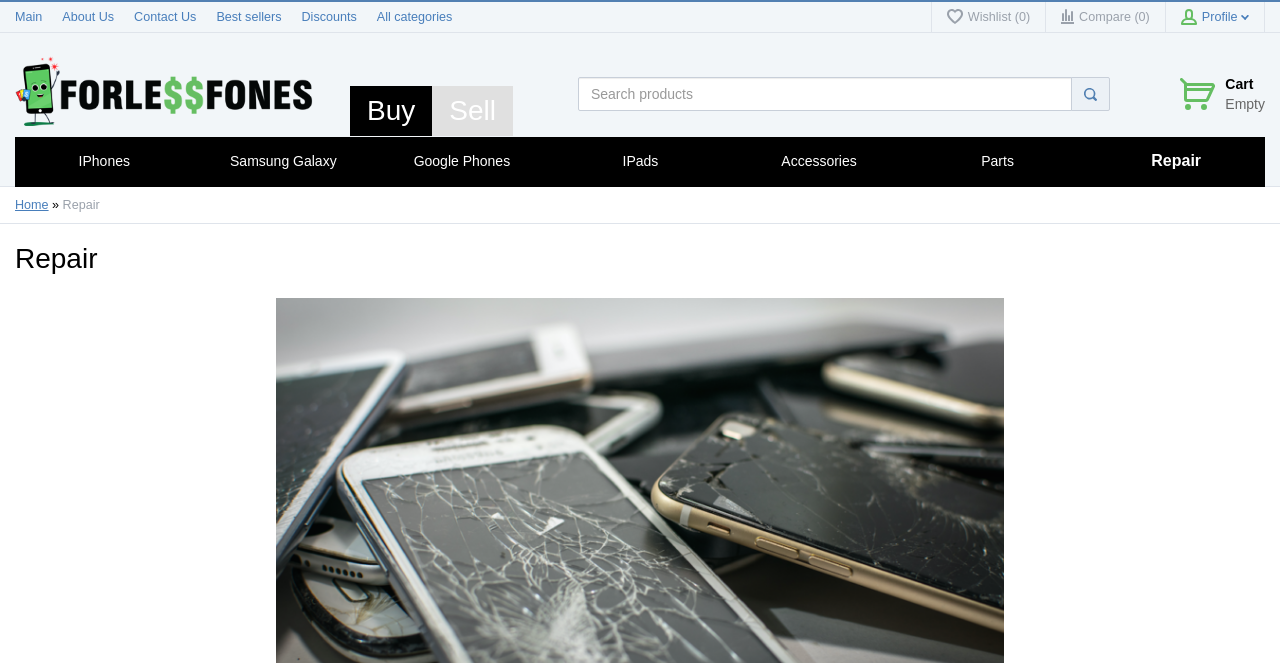Create an in-depth description of the webpage, covering main sections.

This webpage is about a repair service for phones and other devices. At the top, there is a navigation menu with links to "Main", "About Us", "Contact Us", "Best sellers", "Discounts", and "All categories". To the right of the navigation menu, there are links to "Wishlist" and "Compare", each accompanied by a small icon. 

Below the navigation menu, there is a logo for "Forlessfones" with a link to the homepage. Next to the logo, there are two links: "Buy" and "Sell". 

On the right side of the page, there is a search bar with a placeholder text "Search products" and a search button with a magnifying glass icon. 

Below the search bar, there are links to different categories of devices, including "IPhones", "Samsung Galaxy", "Google Phones", "IPads", "Accessories", "Parts", and "Repair". 

At the bottom of the page, there is a link to "Home" and a static text "»". Above the link to "Home", there is a heading that reads "Repair". 

On the top right corner of the page, there is a profile link and a few icons, including a cart icon with a text "Empty".